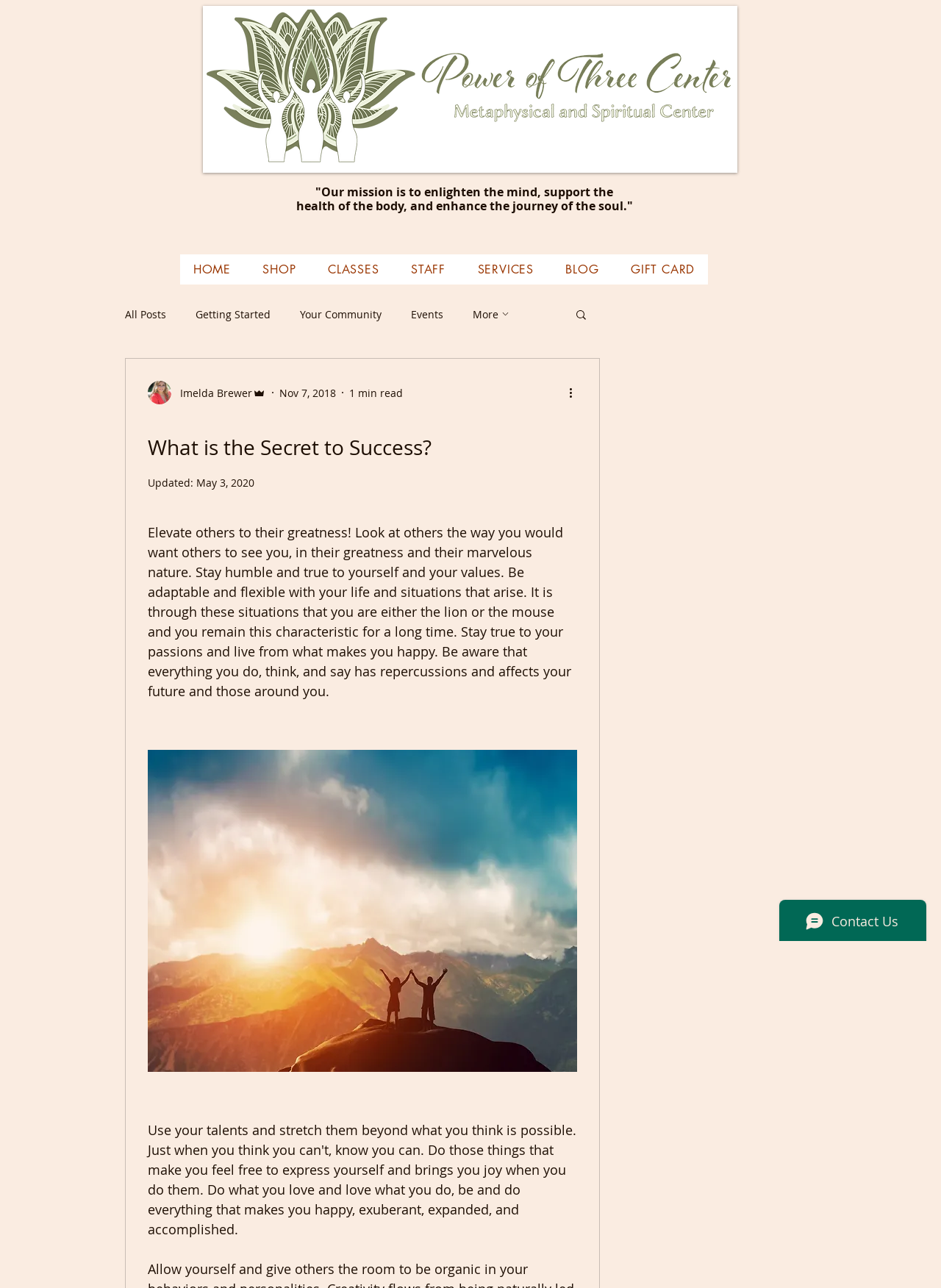How many navigation links are under 'Site'?
Using the image as a reference, answer the question with a short word or phrase.

6